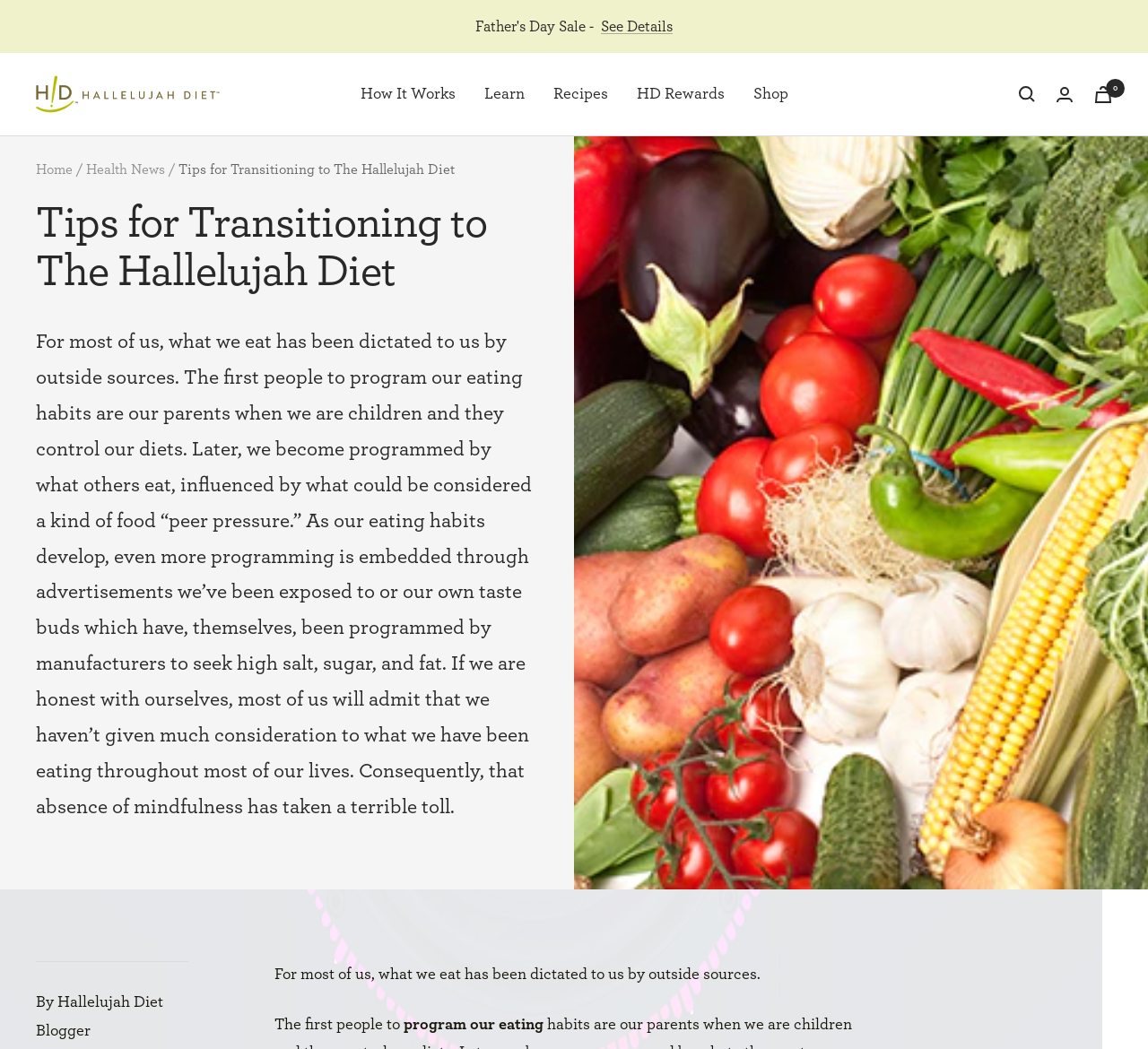What is the purpose of the 'See Details' button?
Please use the image to provide an in-depth answer to the question.

The purpose of the 'See Details' button can be inferred from its text content and its position on the webpage, suggesting that it will provide more information about the topic.